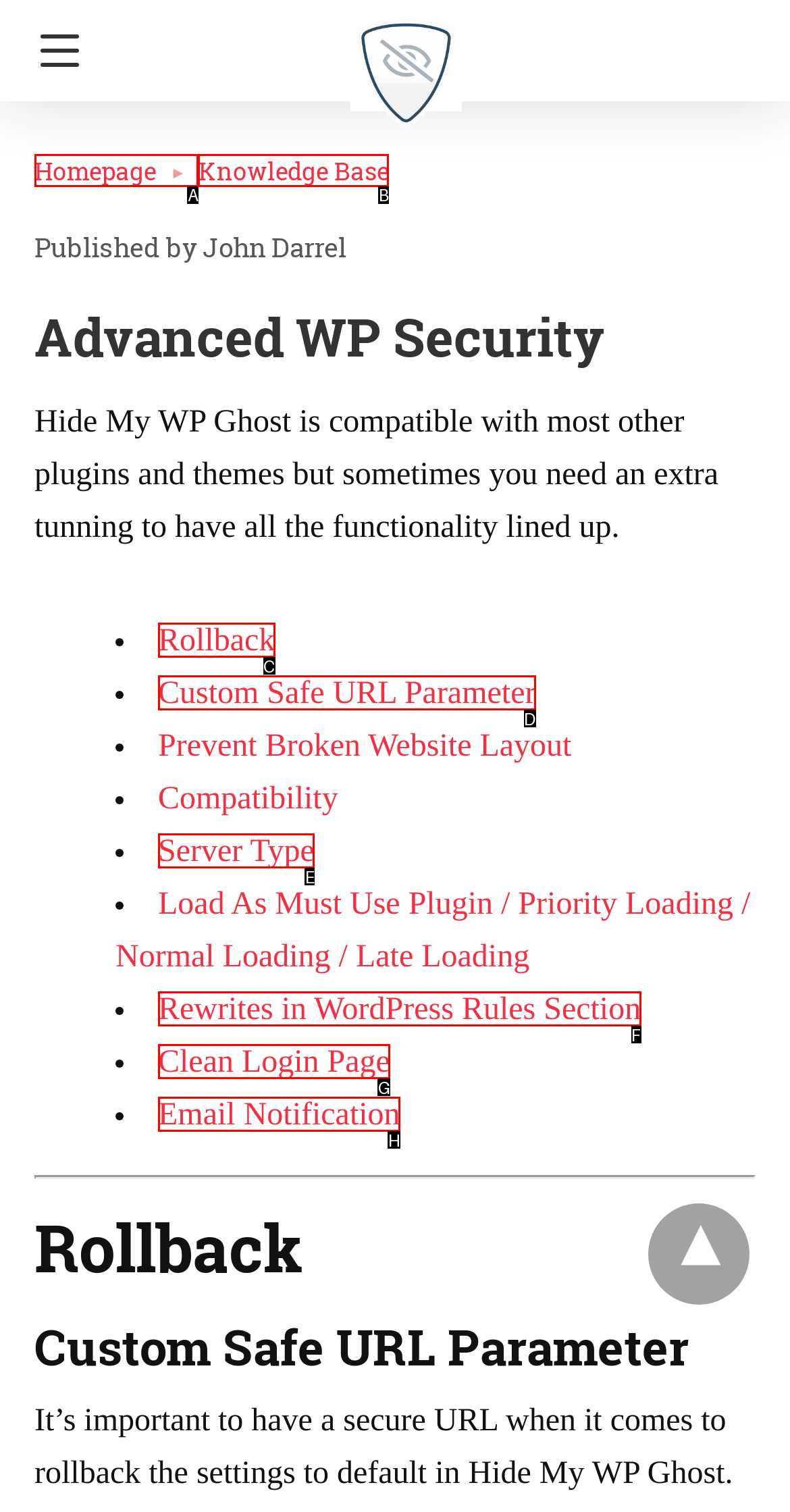Identify the letter of the option that should be selected to accomplish the following task: Learn about Rollback. Provide the letter directly.

C